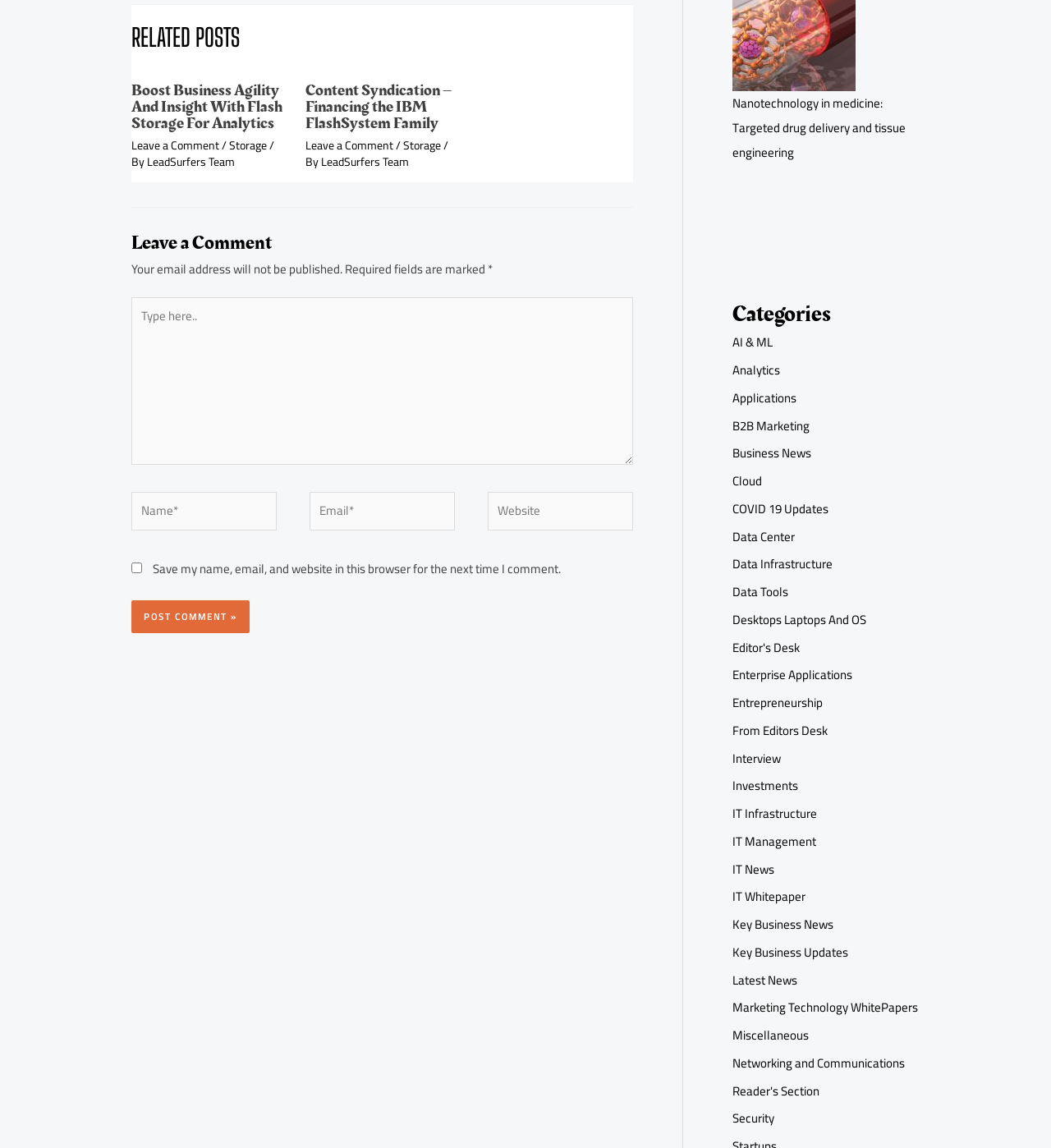Could you highlight the region that needs to be clicked to execute the instruction: "View the image of the Hussite Flag"?

None